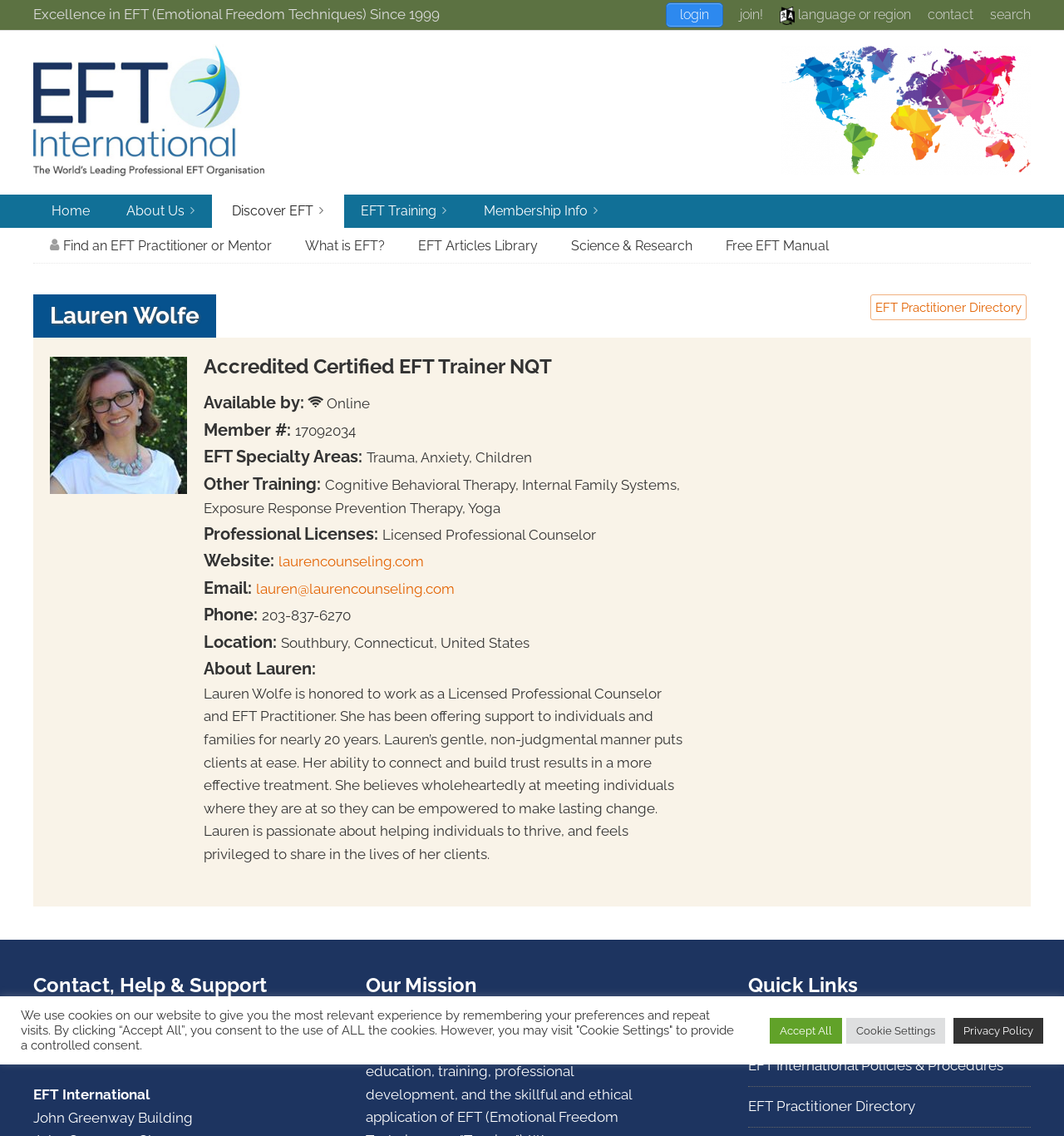Please identify the bounding box coordinates of the element I need to click to follow this instruction: "find an EFT practitioner or mentor".

[0.031, 0.201, 0.271, 0.231]